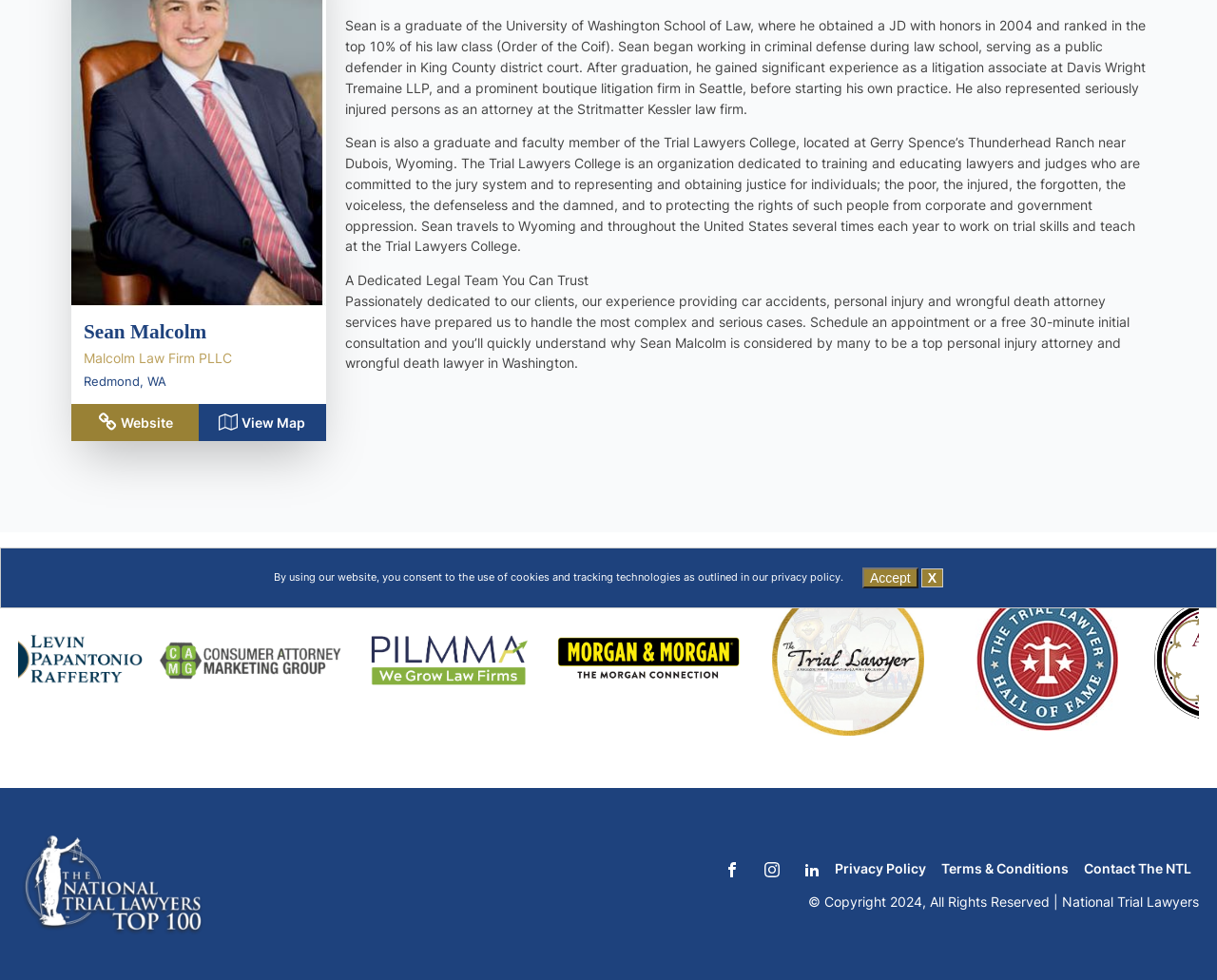Determine the bounding box coordinates (top-left x, top-left y, bottom-right x, bottom-right y) of the UI element described in the following text: X

[0.757, 0.58, 0.775, 0.599]